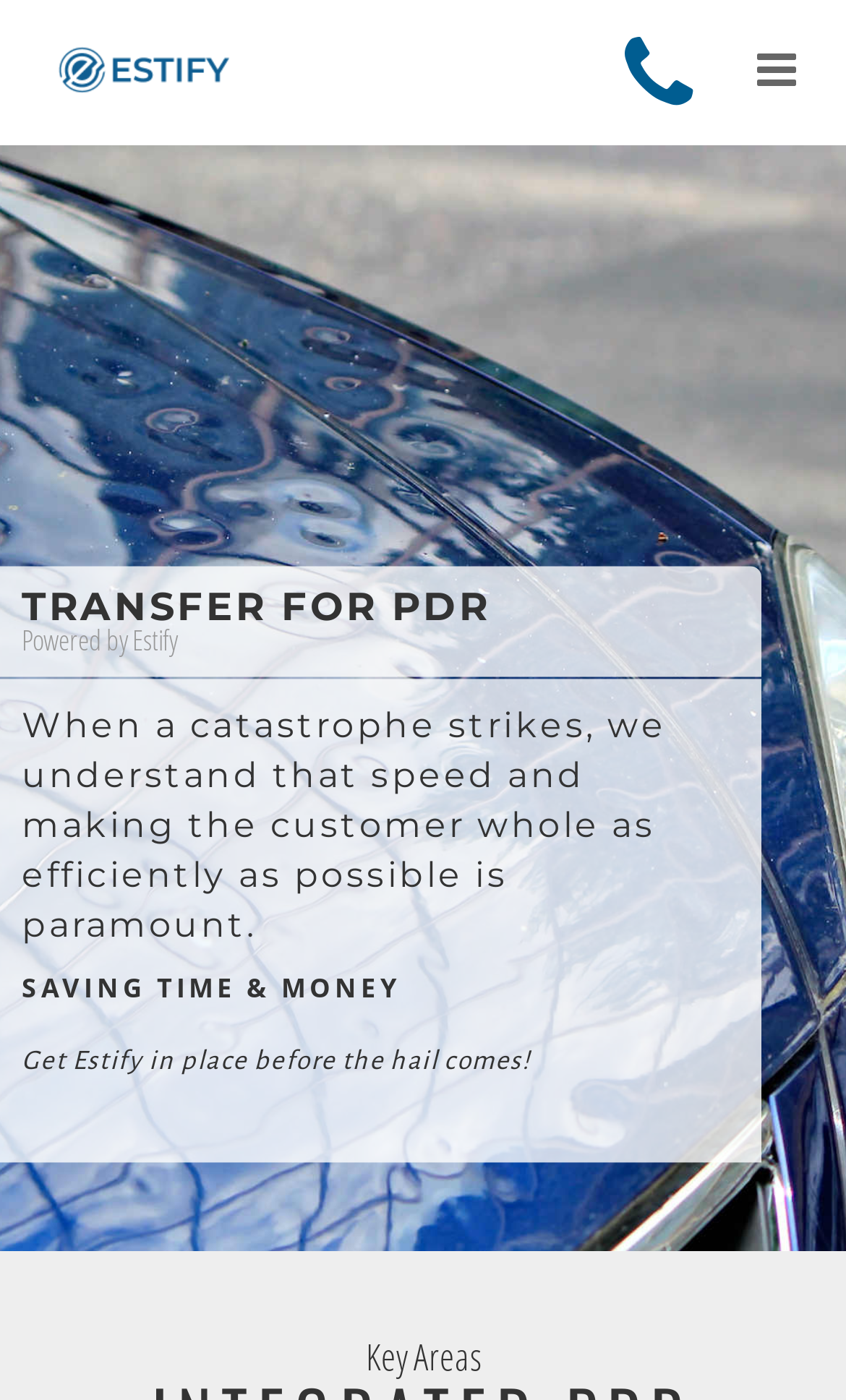Please provide a one-word or phrase answer to the question: 
What is the logo of the website?

Estify Logo